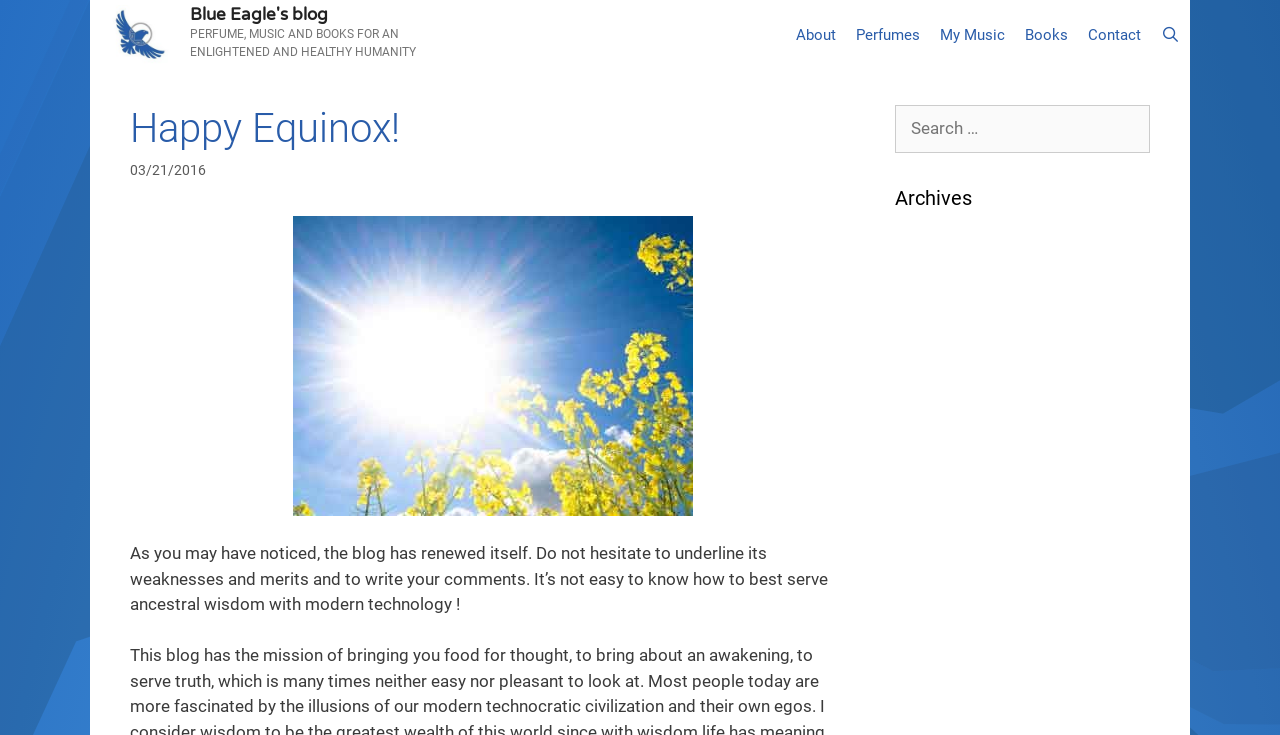Please determine the bounding box coordinates of the section I need to click to accomplish this instruction: "Read the 'Happy Equinox!' post".

[0.102, 0.143, 0.668, 0.208]